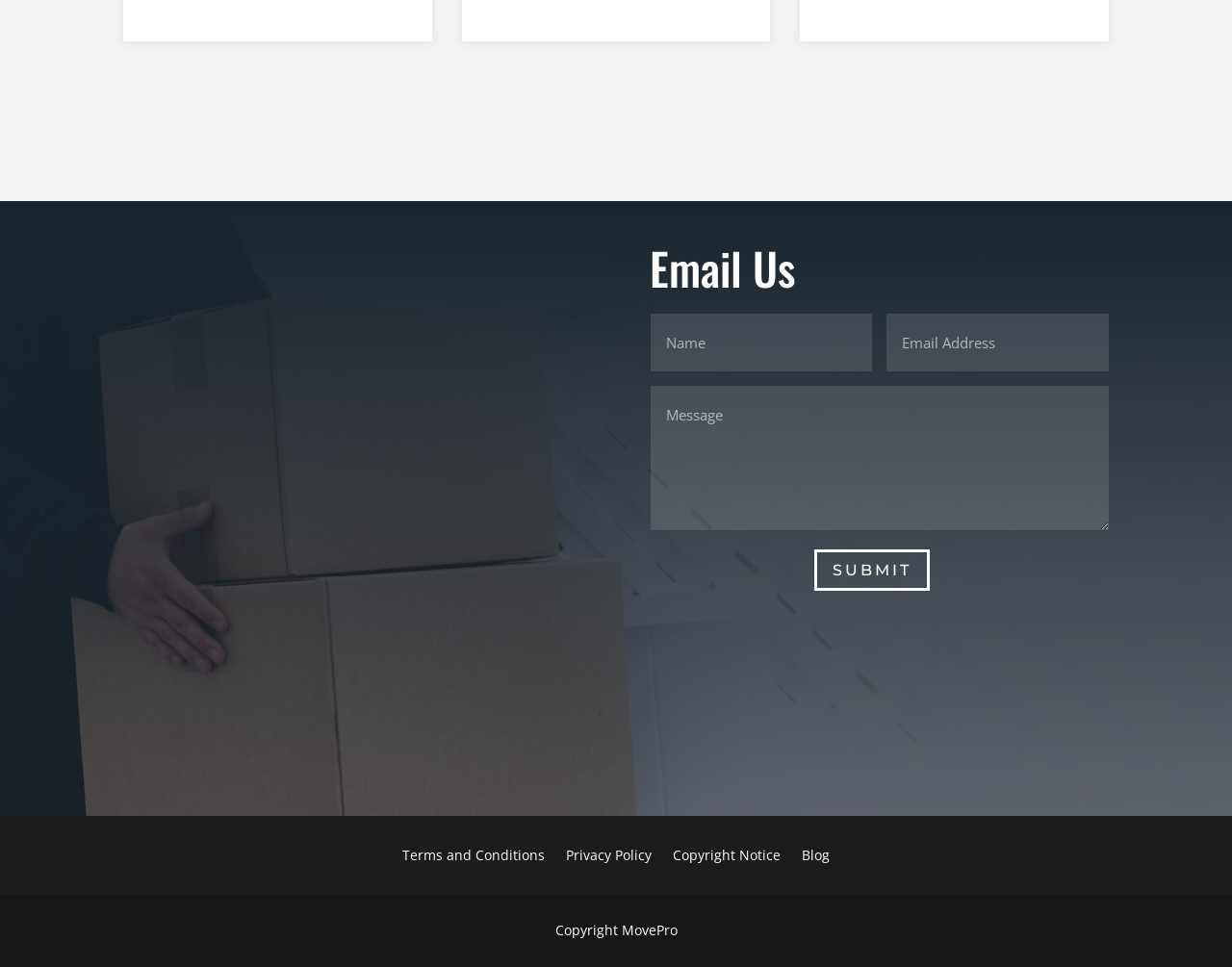Identify the bounding box of the UI component described as: "International Moves".

[0.279, 0.449, 0.388, 0.468]